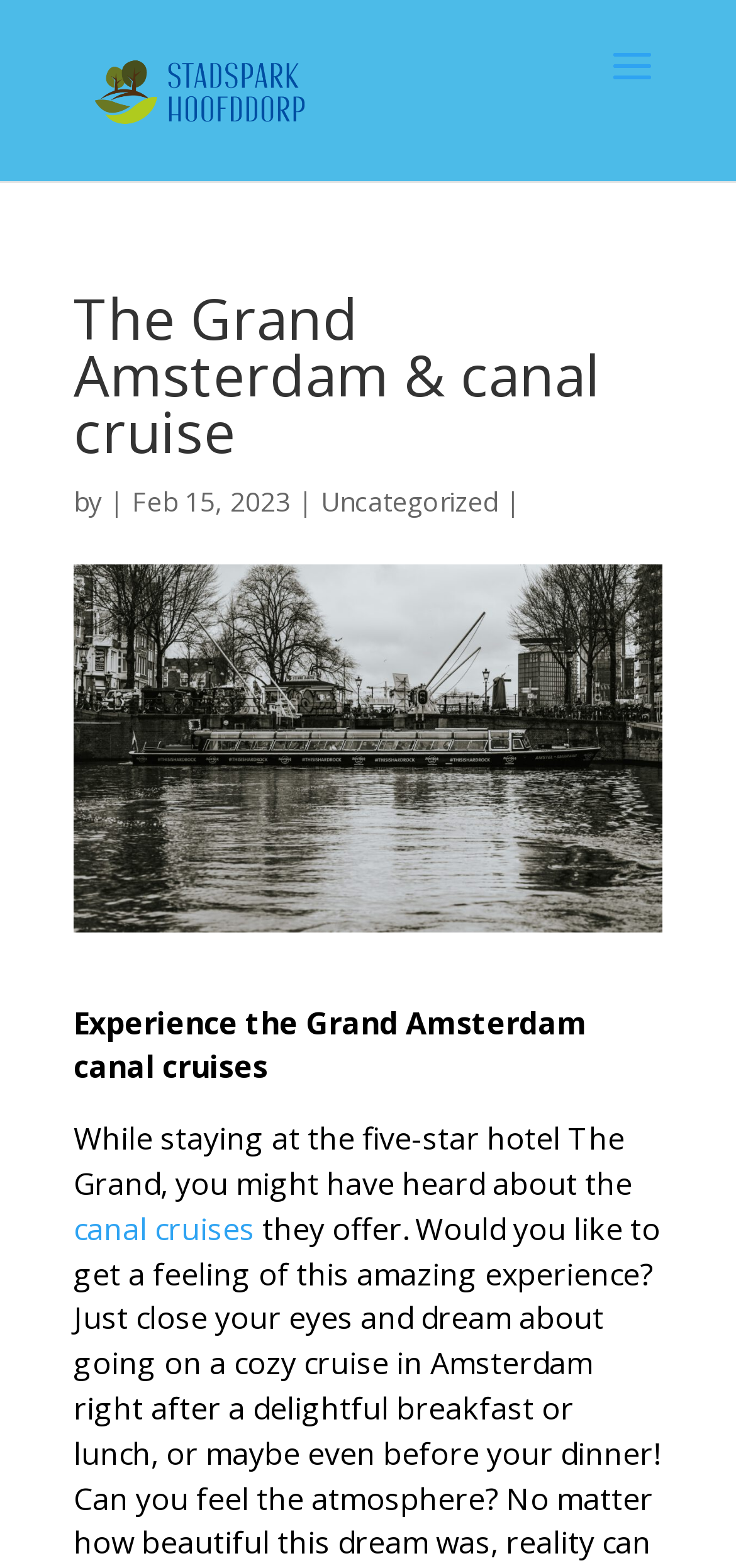Refer to the element description Uncategorized and identify the corresponding bounding box in the screenshot. Format the coordinates as (top-left x, top-left y, bottom-right x, bottom-right y) with values in the range of 0 to 1.

[0.436, 0.308, 0.677, 0.331]